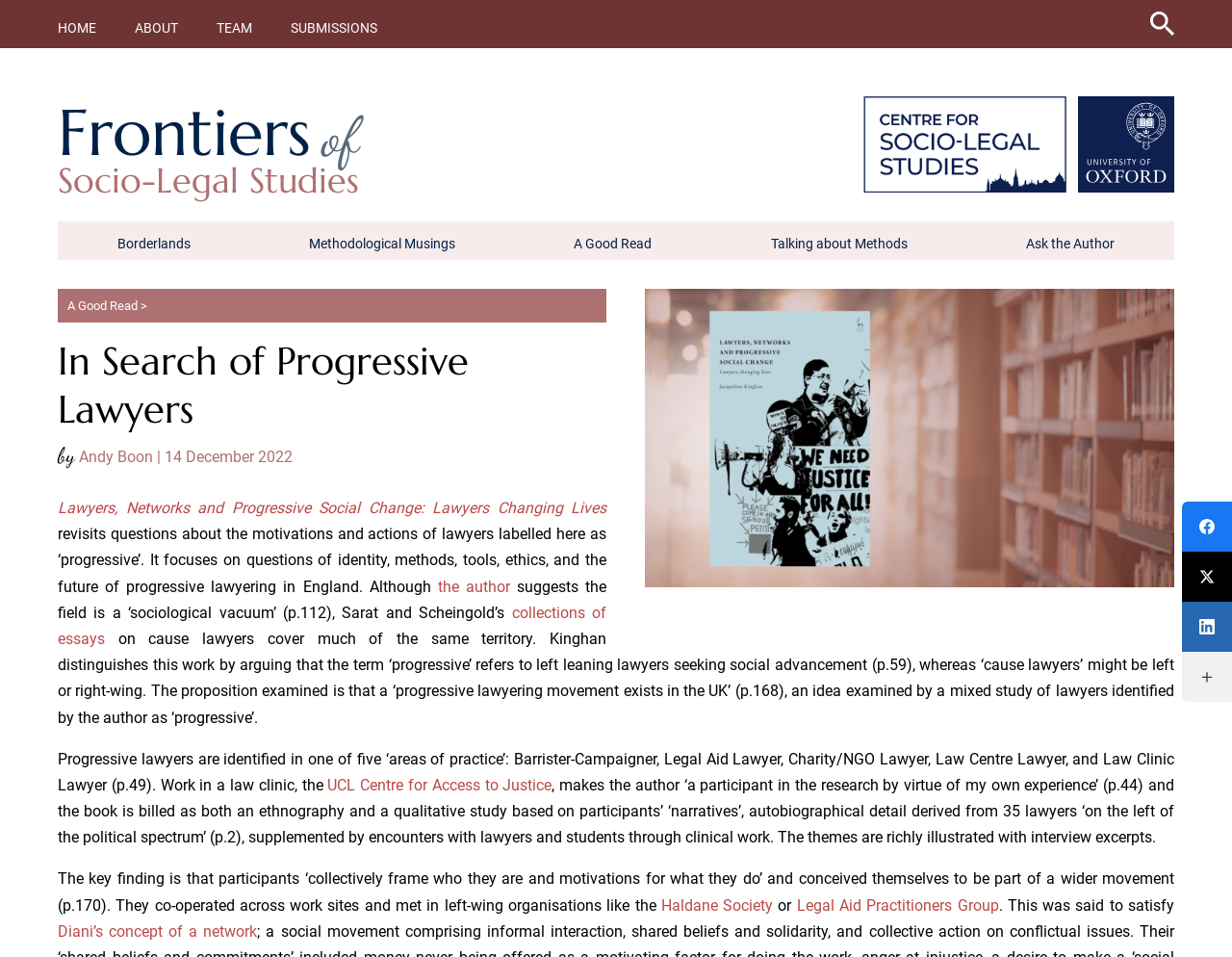Find the bounding box coordinates of the element I should click to carry out the following instruction: "Follow the Centre for Socio-Legal Studies on Facebook".

[0.959, 0.524, 1.0, 0.576]